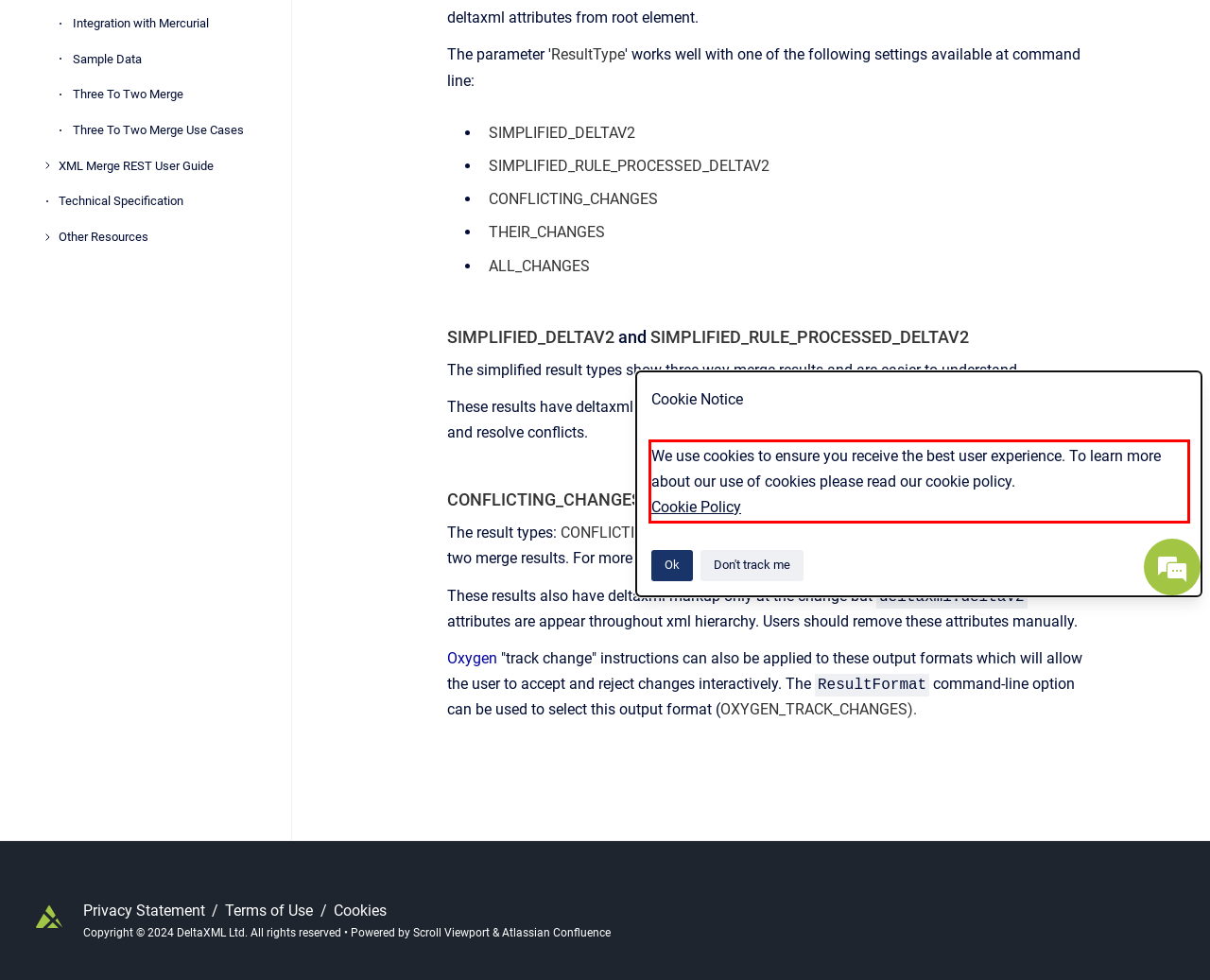You are given a webpage screenshot with a red bounding box around a UI element. Extract and generate the text inside this red bounding box.

We use cookies to ensure you receive the best user experience. To learn more about our use of cookies please read our cookie policy. Cookie Policy